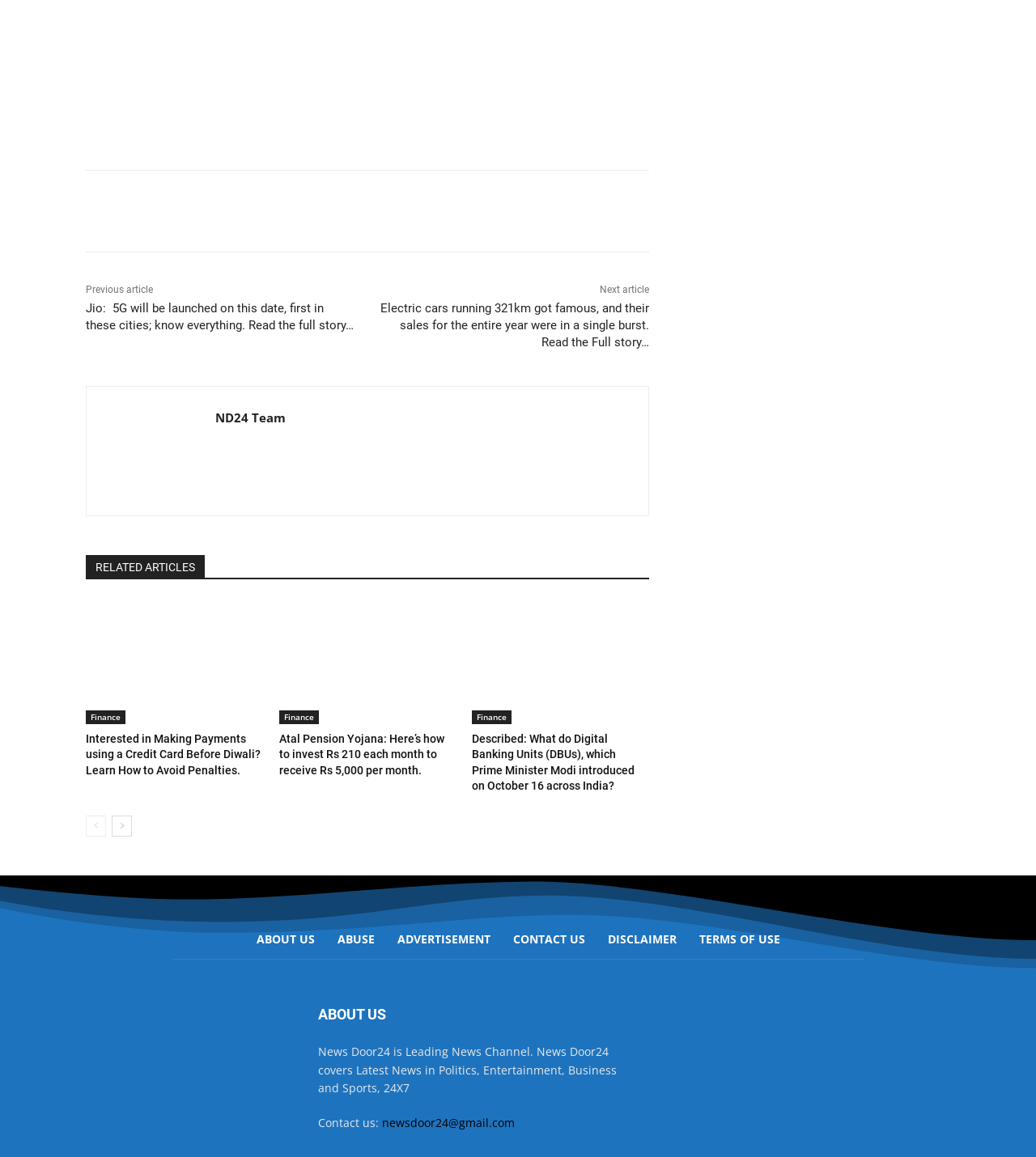Answer succinctly with a single word or phrase:
What is the email address to contact the news channel?

newsdoor24@gmail.com